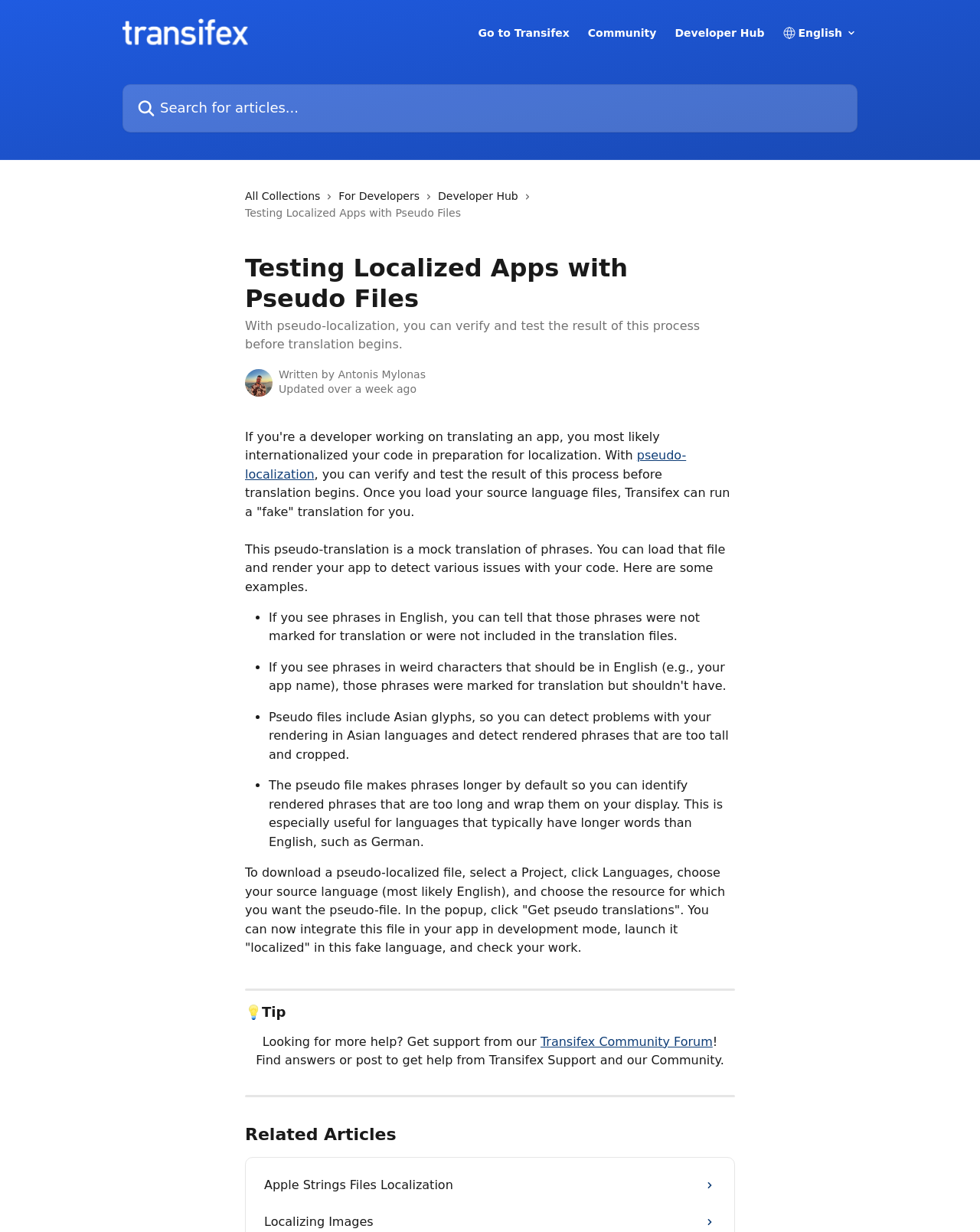Locate the bounding box coordinates of the UI element described by: "For Developers". The bounding box coordinates should consist of four float numbers between 0 and 1, i.e., [left, top, right, bottom].

[0.346, 0.152, 0.434, 0.166]